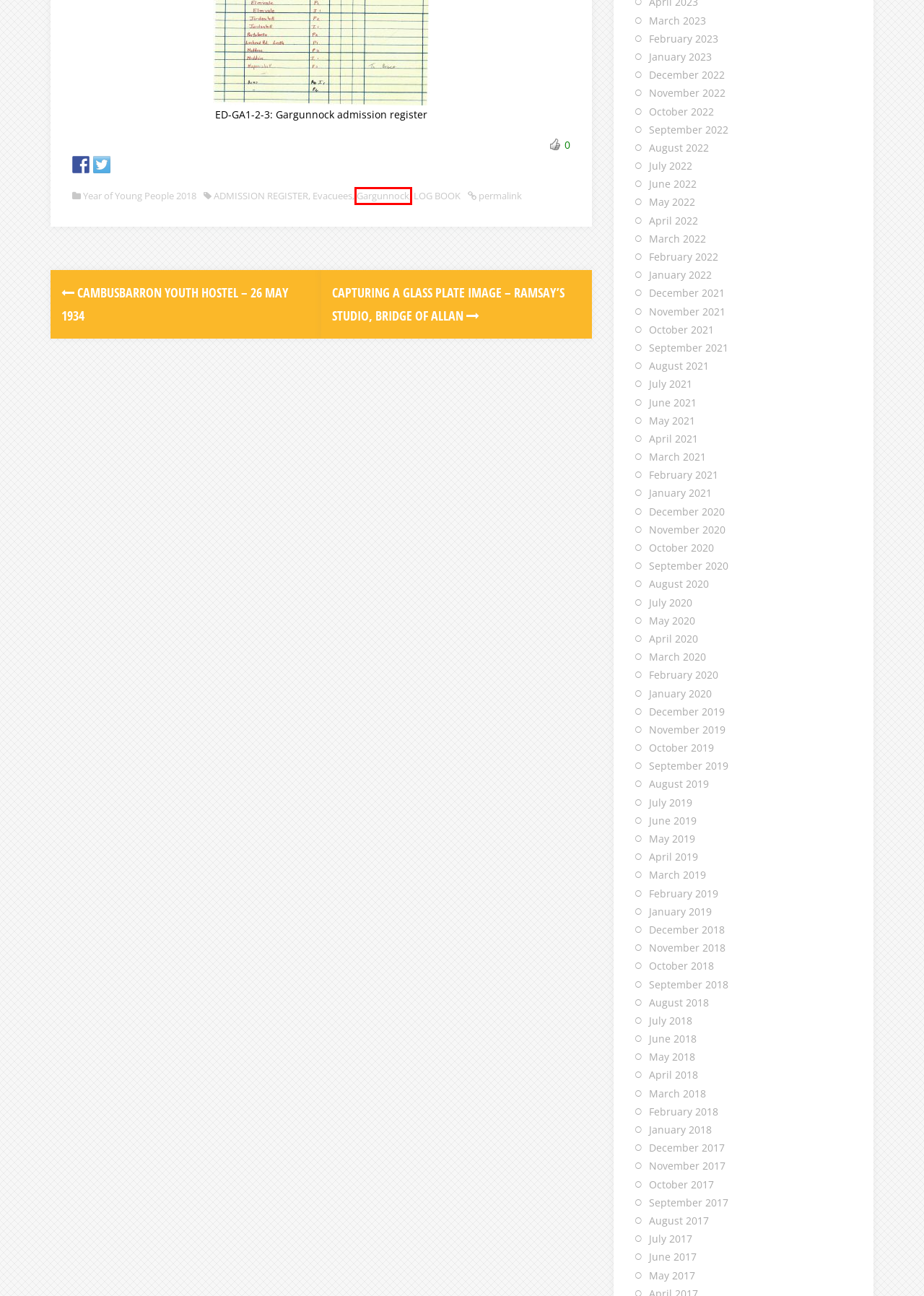Examine the screenshot of the webpage, noting the red bounding box around a UI element. Pick the webpage description that best matches the new page after the element in the red bounding box is clicked. Here are the candidates:
A. September 2020 -
B. August 2017 -
C. October 2019 -
D. November 2022 -
E. December 2019 -
F. September 2019 -
G. September 2022 -
H. Gargunnock Archives -

H